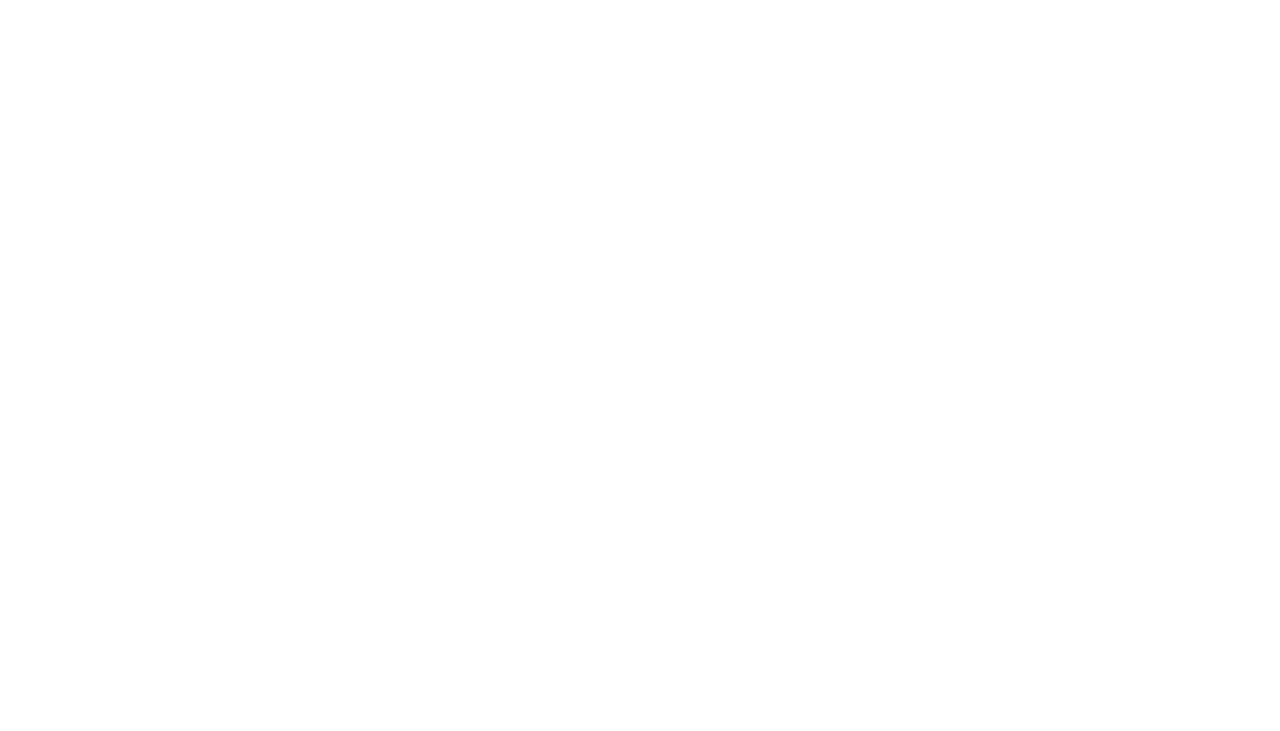What is the next step after clicking the 'CREATE CREDENTIALS' button?
Look at the image and provide a detailed response to the question.

After clicking the 'CREATE CREDENTIALS' button, the user needs to select the OAuth client ID and then select the 'Web application' option in the application type field, and then click the 'CREATE' button.